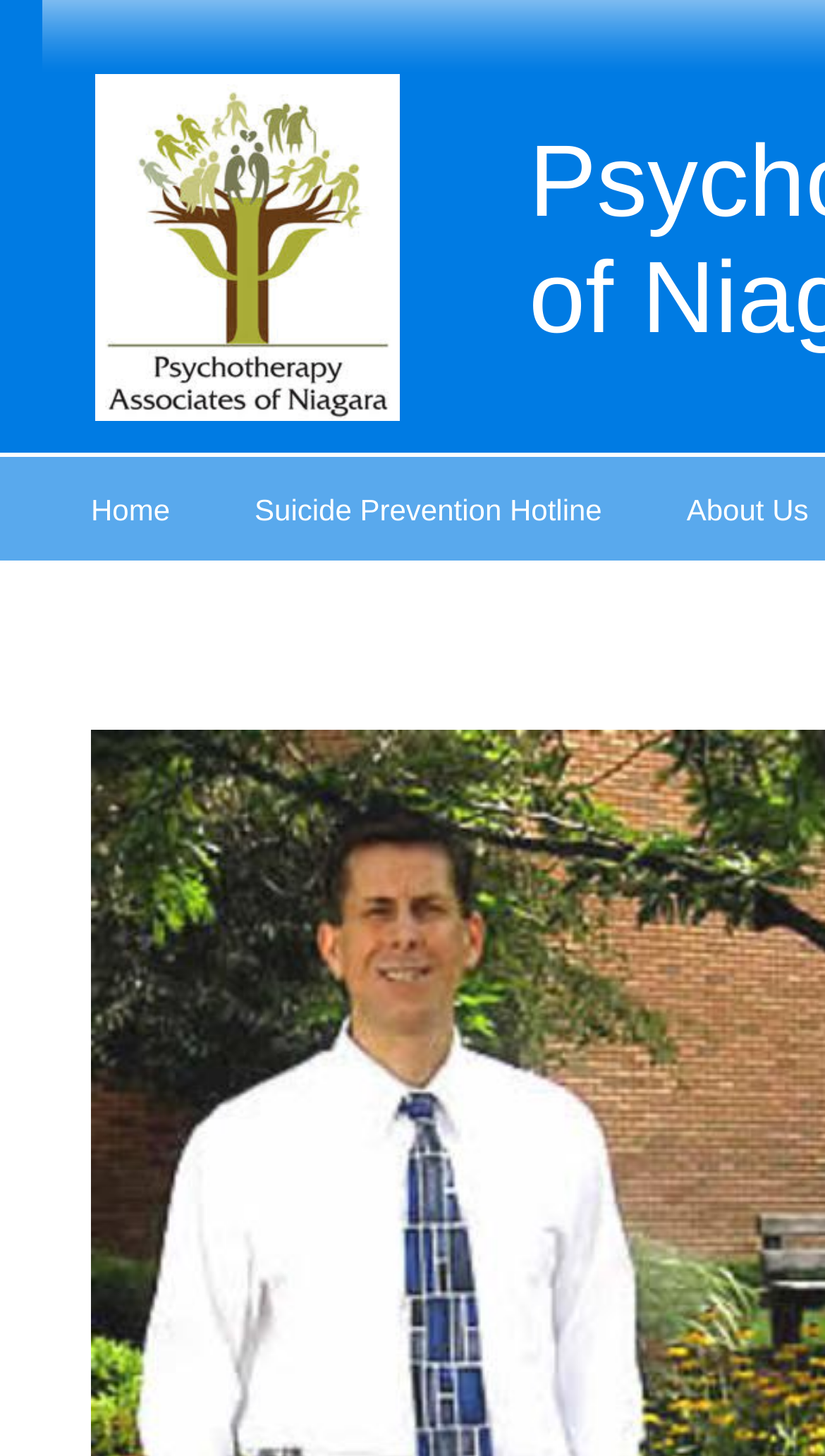Locate the bounding box of the user interface element based on this description: "Home".

[0.11, 0.357, 0.257, 0.359]